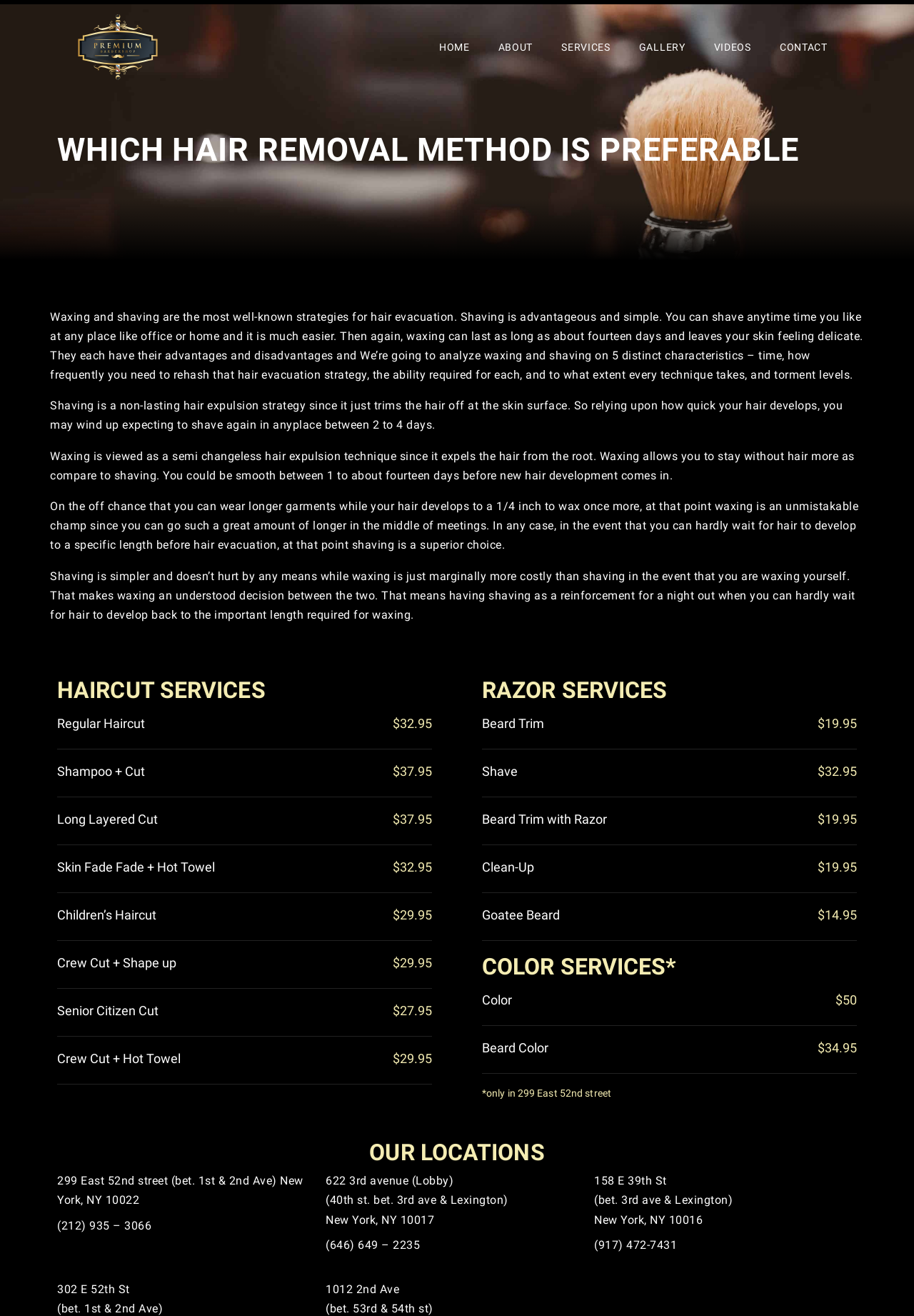Determine the bounding box coordinates for the HTML element described here: "Xem linkedin".

None